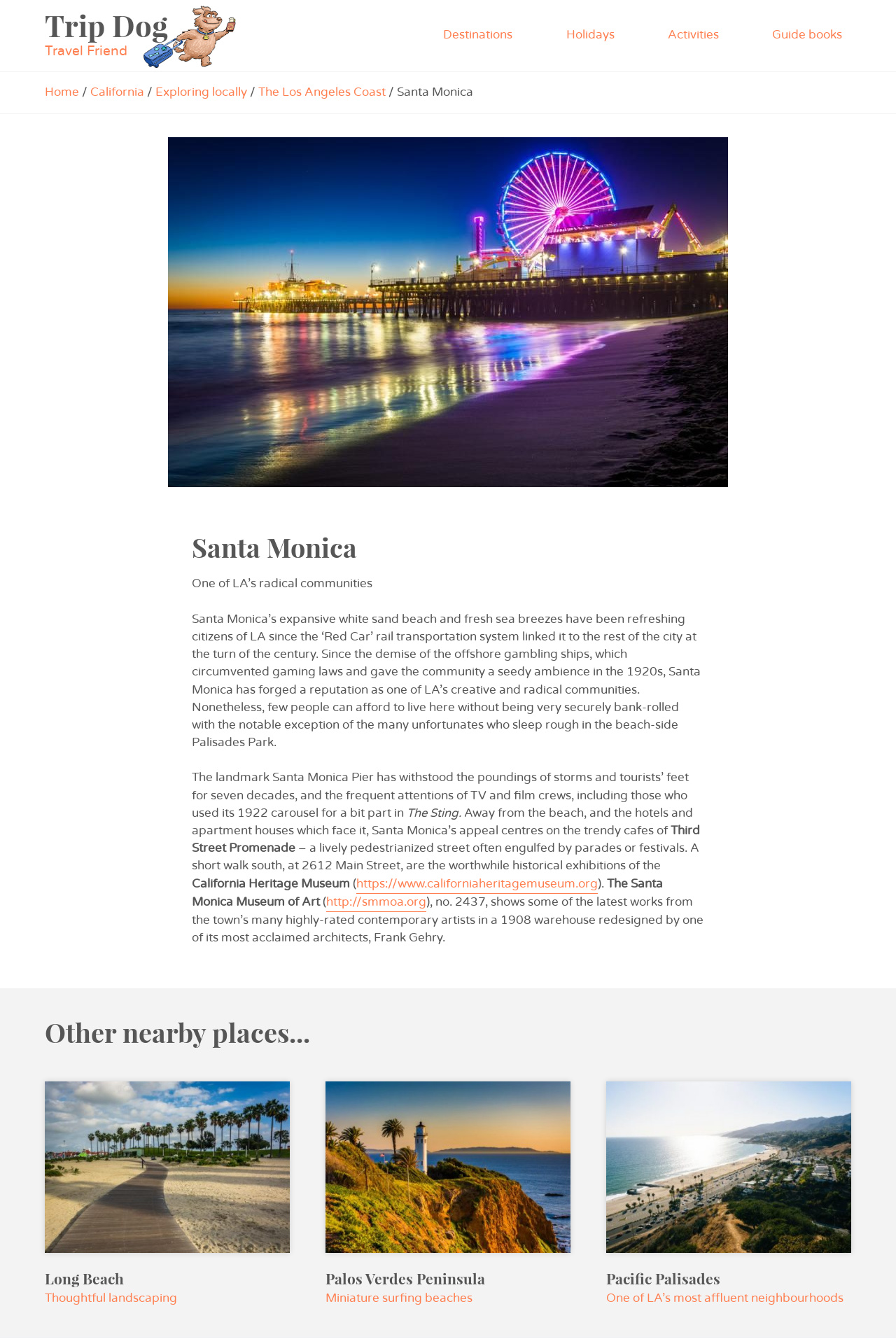From the details in the image, provide a thorough response to the question: What is the name of the museum mentioned in the webpage?

The webpage mentions the 'California Heritage Museum' as a worthwhile historical exhibition in Santa Monica, providing a link to its website, indicating that this is the name of the museum.